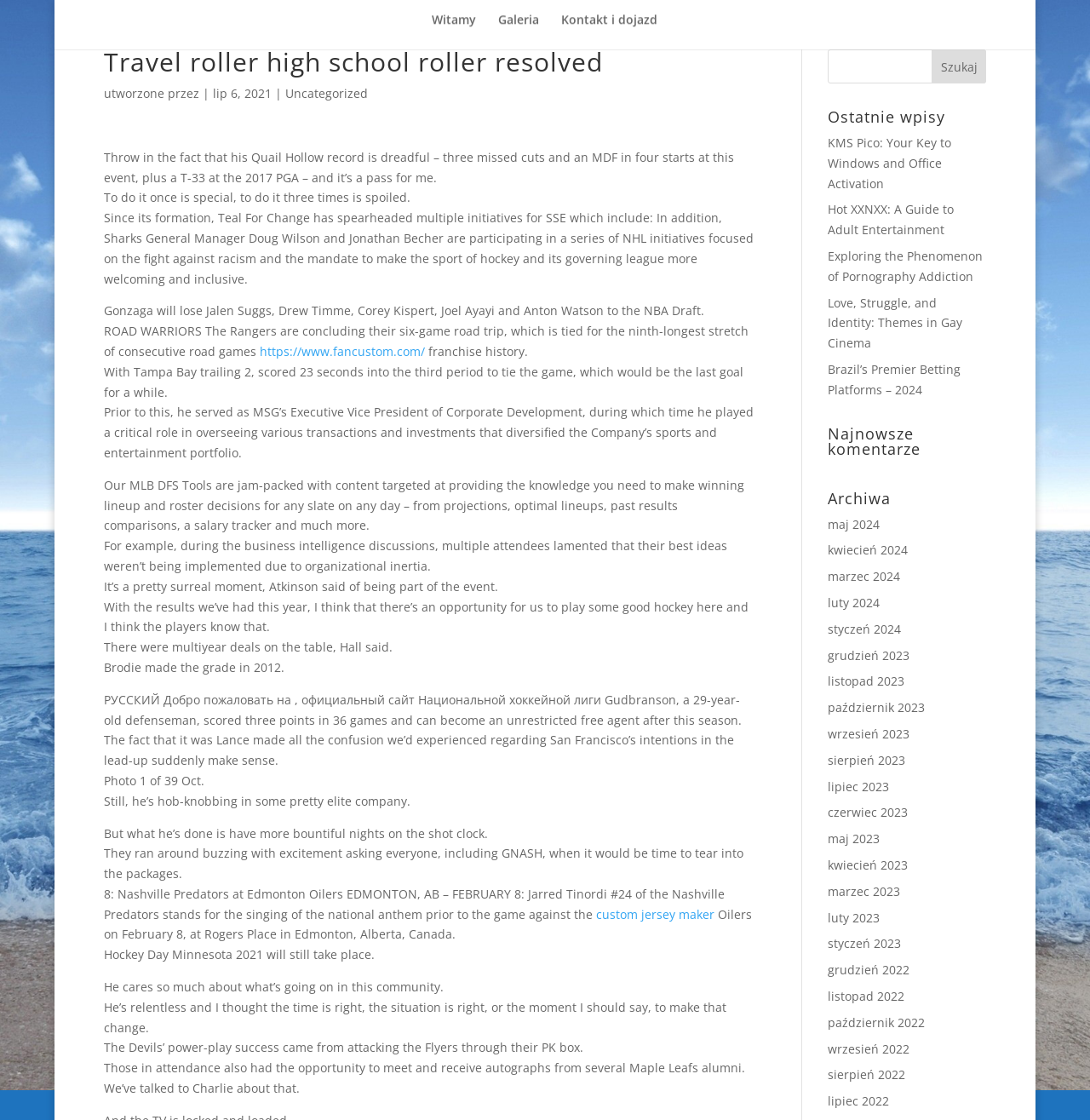Please identify the bounding box coordinates of the element on the webpage that should be clicked to follow this instruction: "browse 'maj 2024'". The bounding box coordinates should be given as four float numbers between 0 and 1, formatted as [left, top, right, bottom].

[0.759, 0.461, 0.807, 0.475]